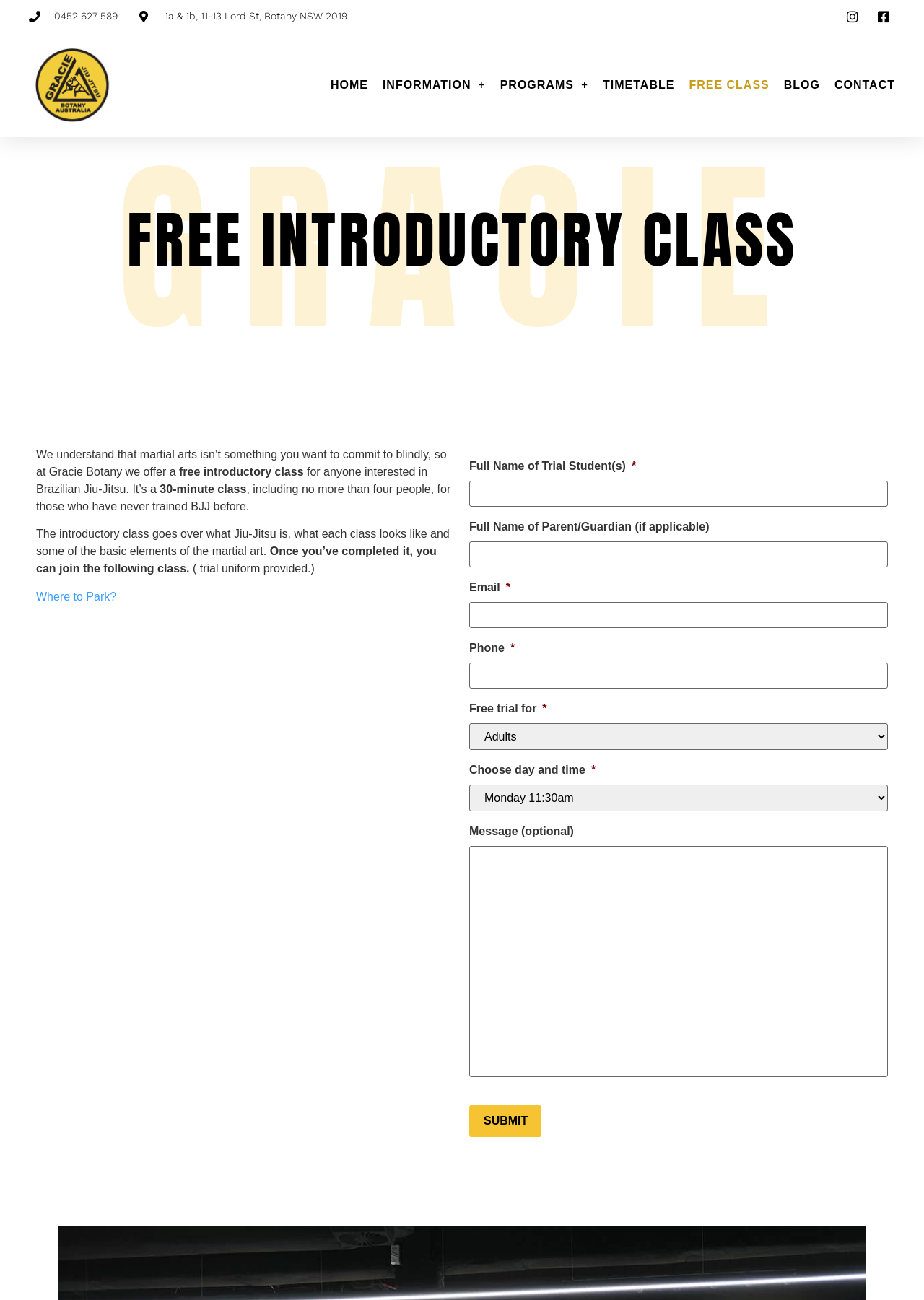Determine the bounding box coordinates of the target area to click to execute the following instruction: "Read the article about 'Psych rock and the apocalypse'."

None